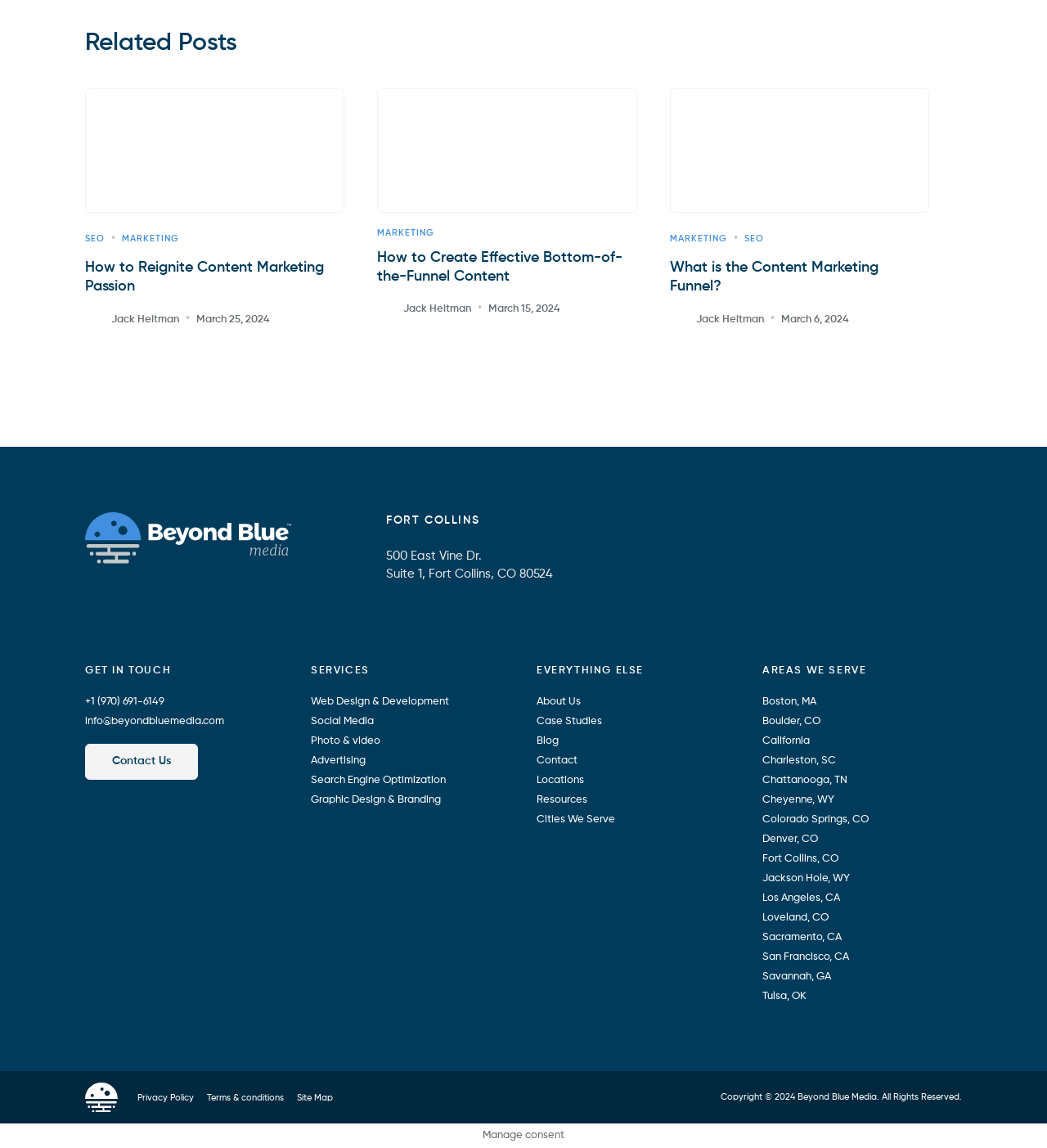Could you find the bounding box coordinates of the clickable area to complete this instruction: "Contact the company via phone"?

[0.081, 0.607, 0.157, 0.616]